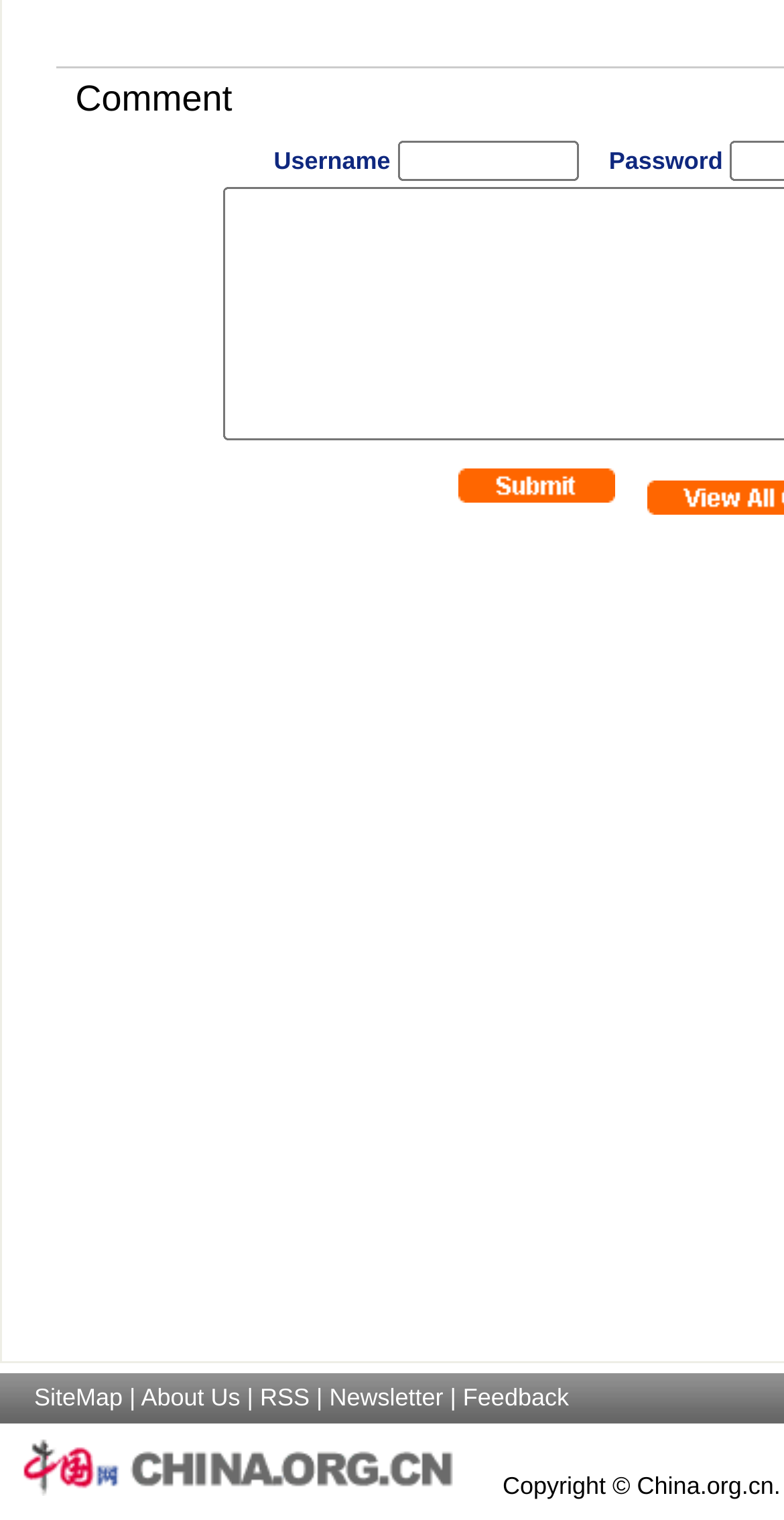Given the description "About Us", provide the bounding box coordinates of the corresponding UI element.

[0.18, 0.91, 0.306, 0.929]